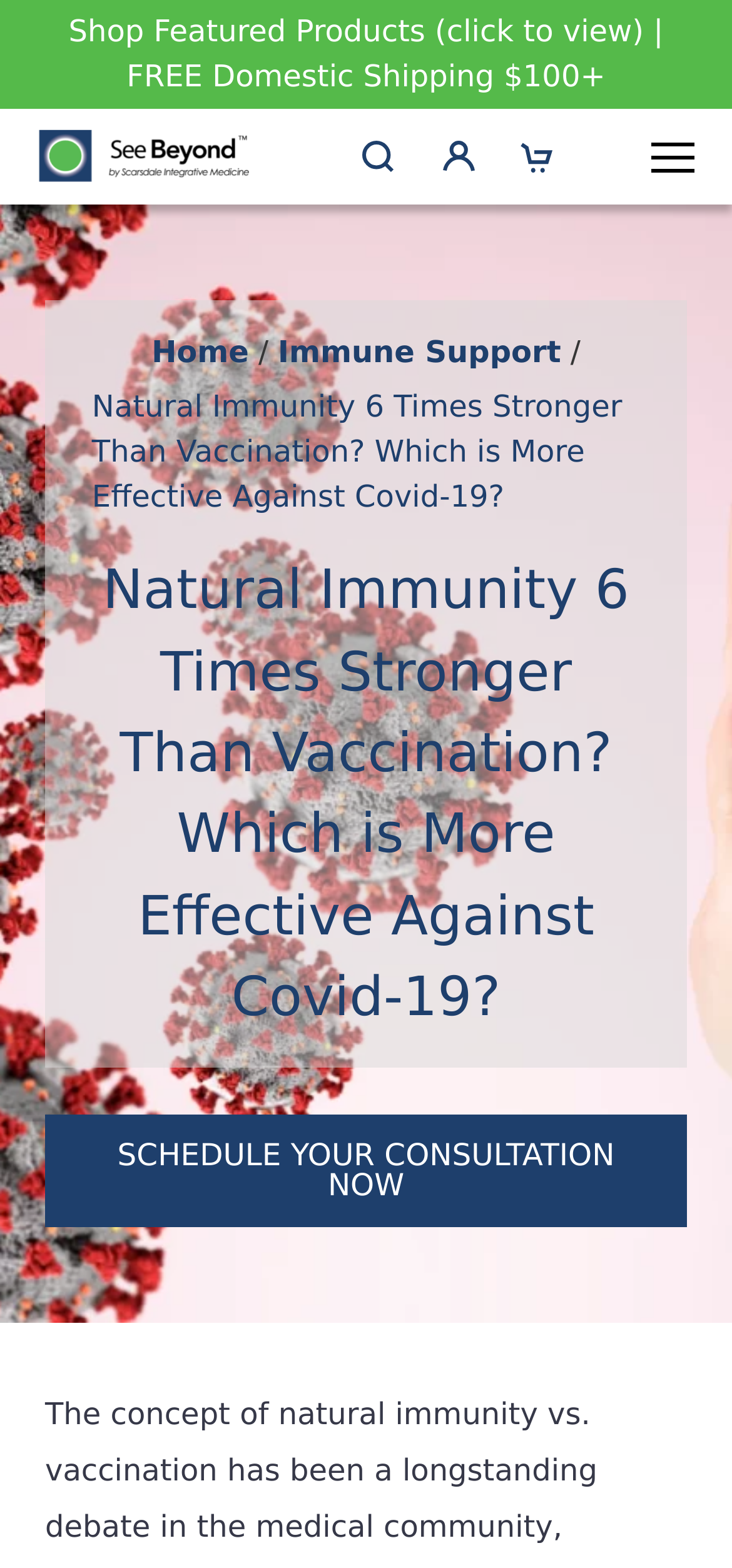What is the theme of the webpage?
Refer to the image and give a detailed answer to the query.

Based on the webpage's content, especially the navigation breadcrumb, it appears that the webpage is focused on immune support, which is a category under the 'Home' section.